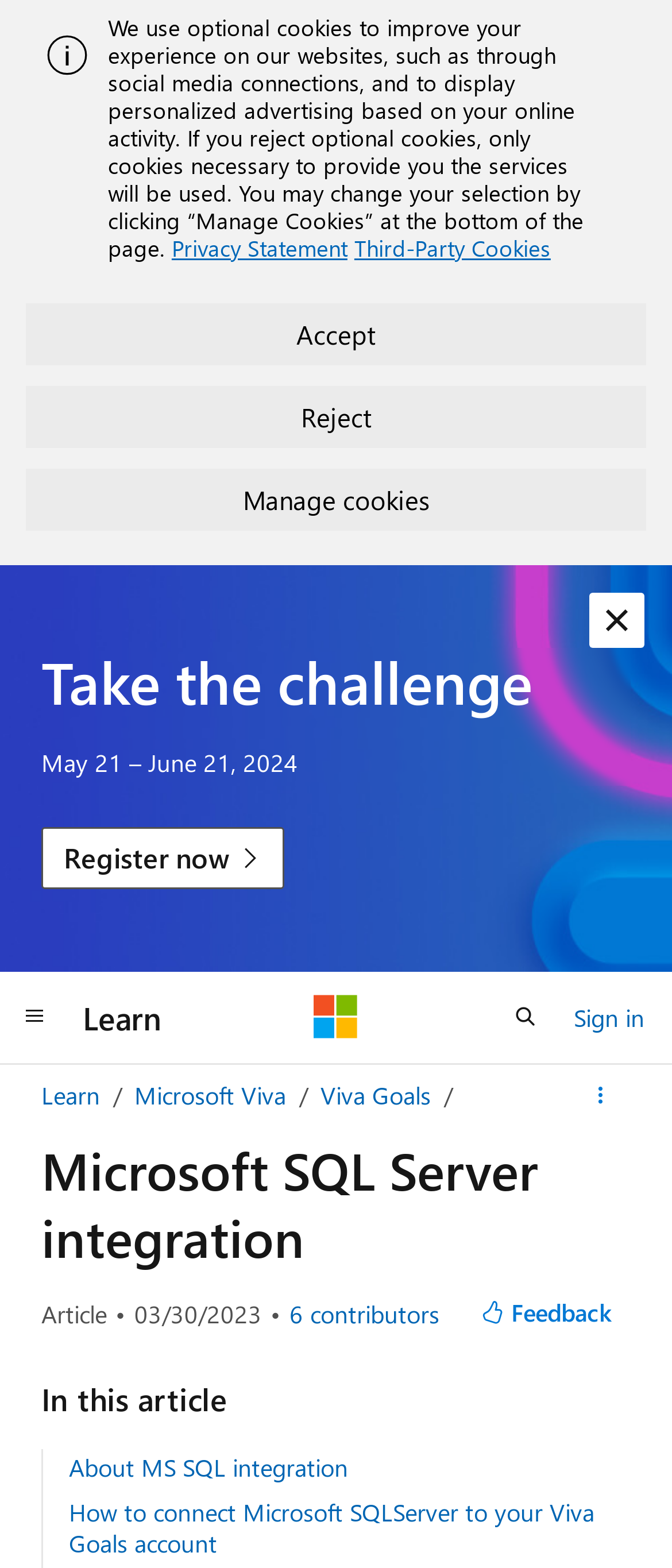Using the format (top-left x, top-left y, bottom-right x, bottom-right y), provide the bounding box coordinates for the described UI element. All values should be floating point numbers between 0 and 1: Accept

[0.038, 0.193, 0.962, 0.233]